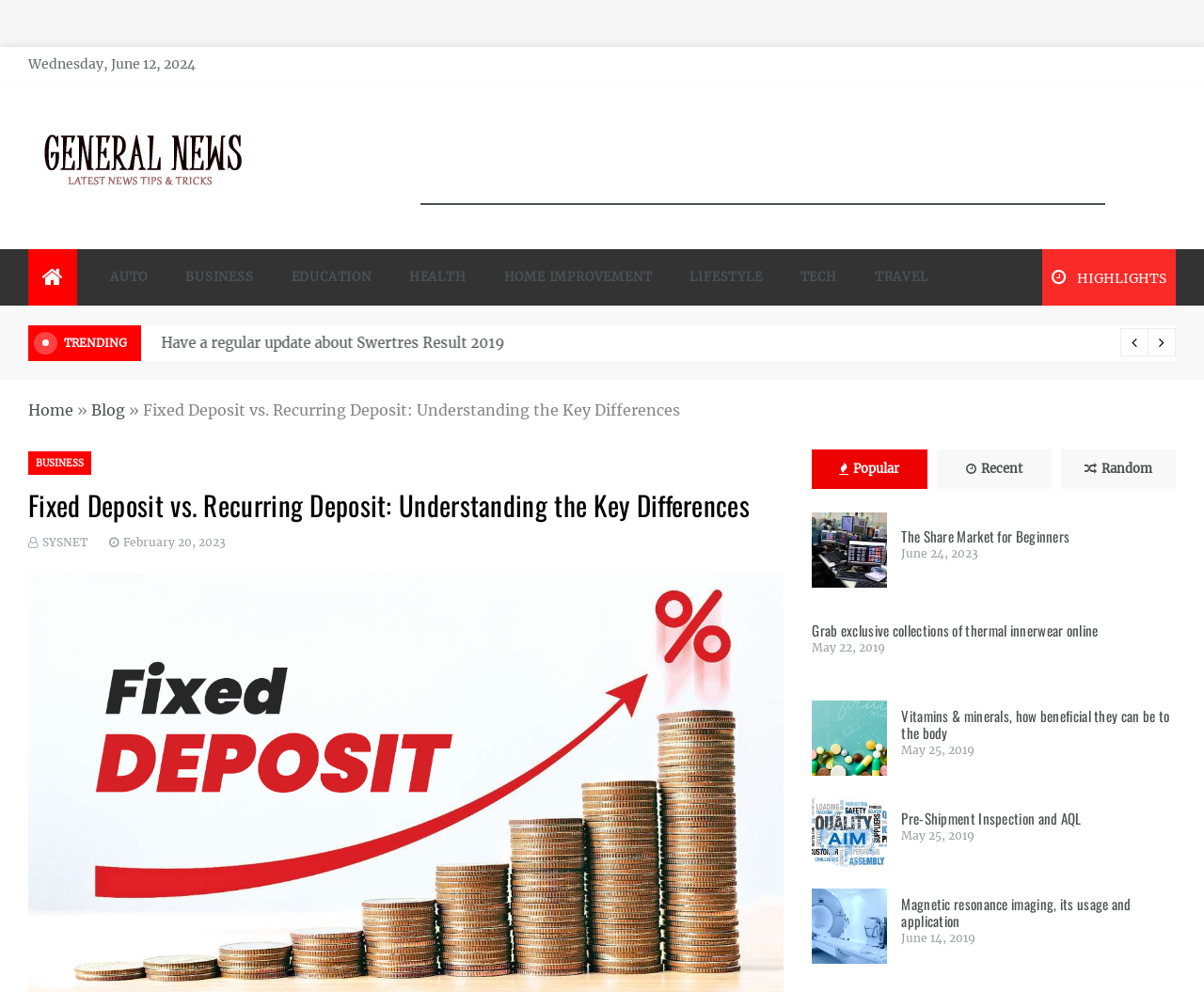Specify the bounding box coordinates for the region that must be clicked to perform the given instruction: "Click on the 'Fixed Deposit vs. Recurring Deposit: Understanding the Key Differences' article".

[0.119, 0.404, 0.565, 0.423]